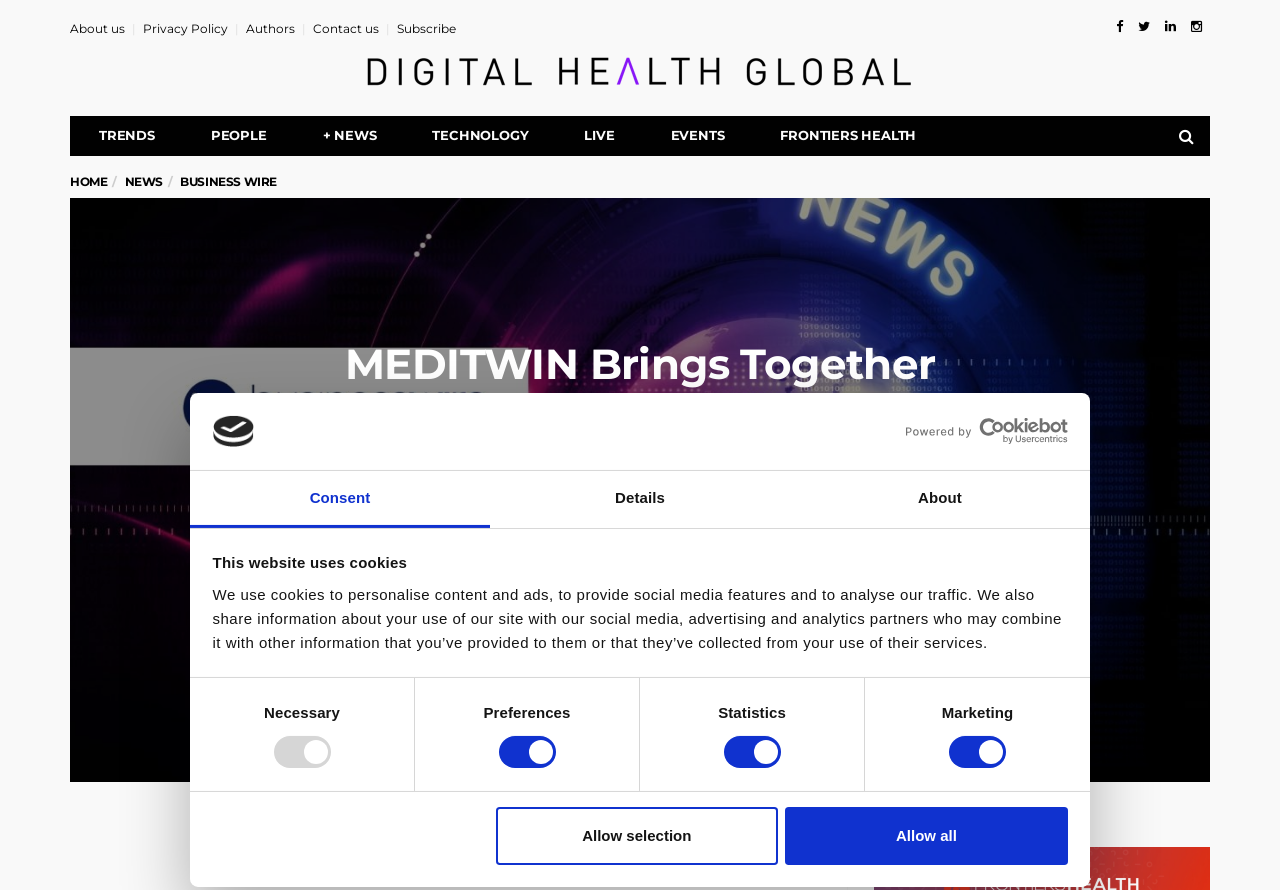Could you provide the bounding box coordinates for the portion of the screen to click to complete this instruction: "Join the mailing list"?

None